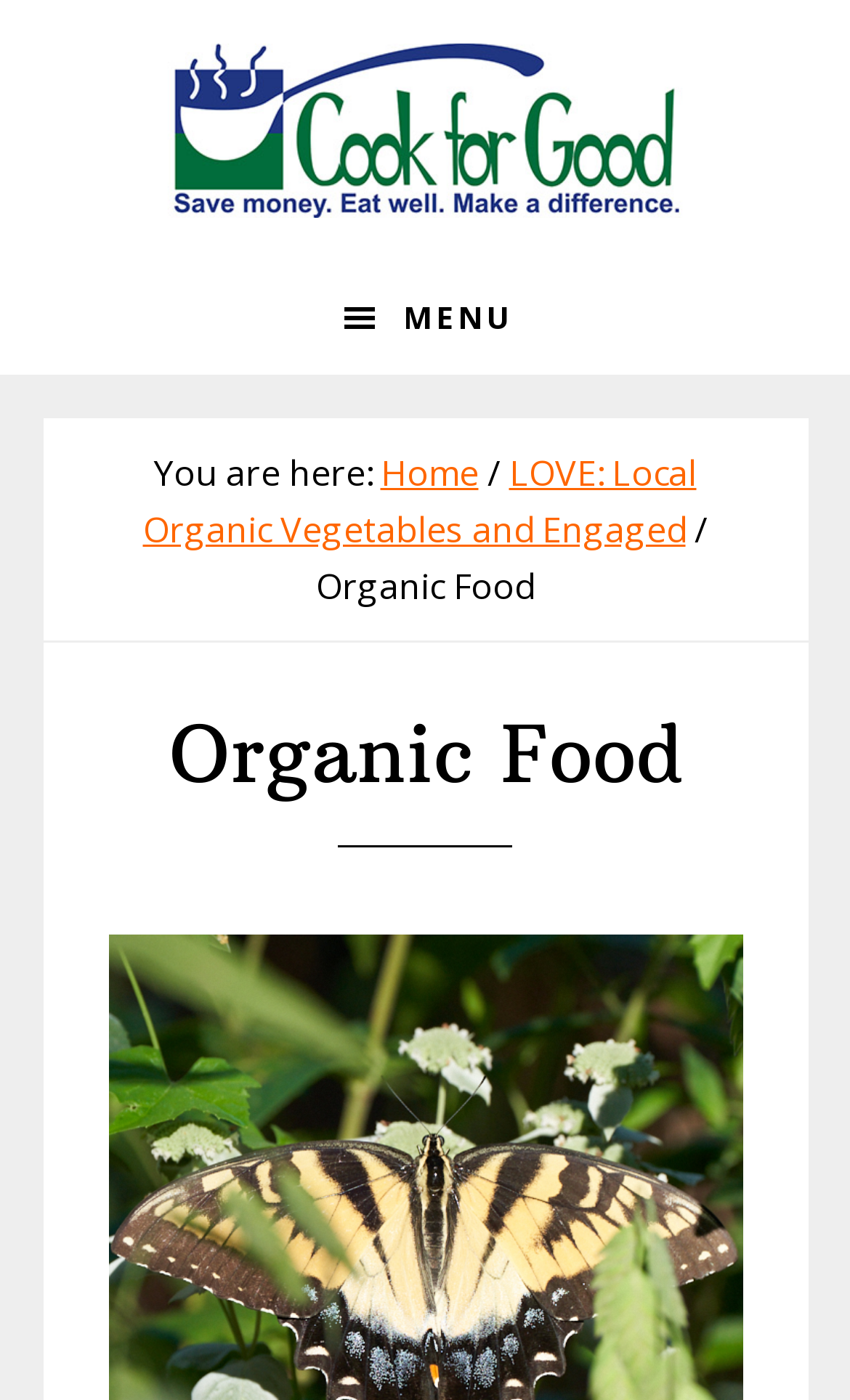For the element described, predict the bounding box coordinates as (top-left x, top-left y, bottom-right x, bottom-right y). All values should be between 0 and 1. Element description: Home

[0.447, 0.32, 0.563, 0.354]